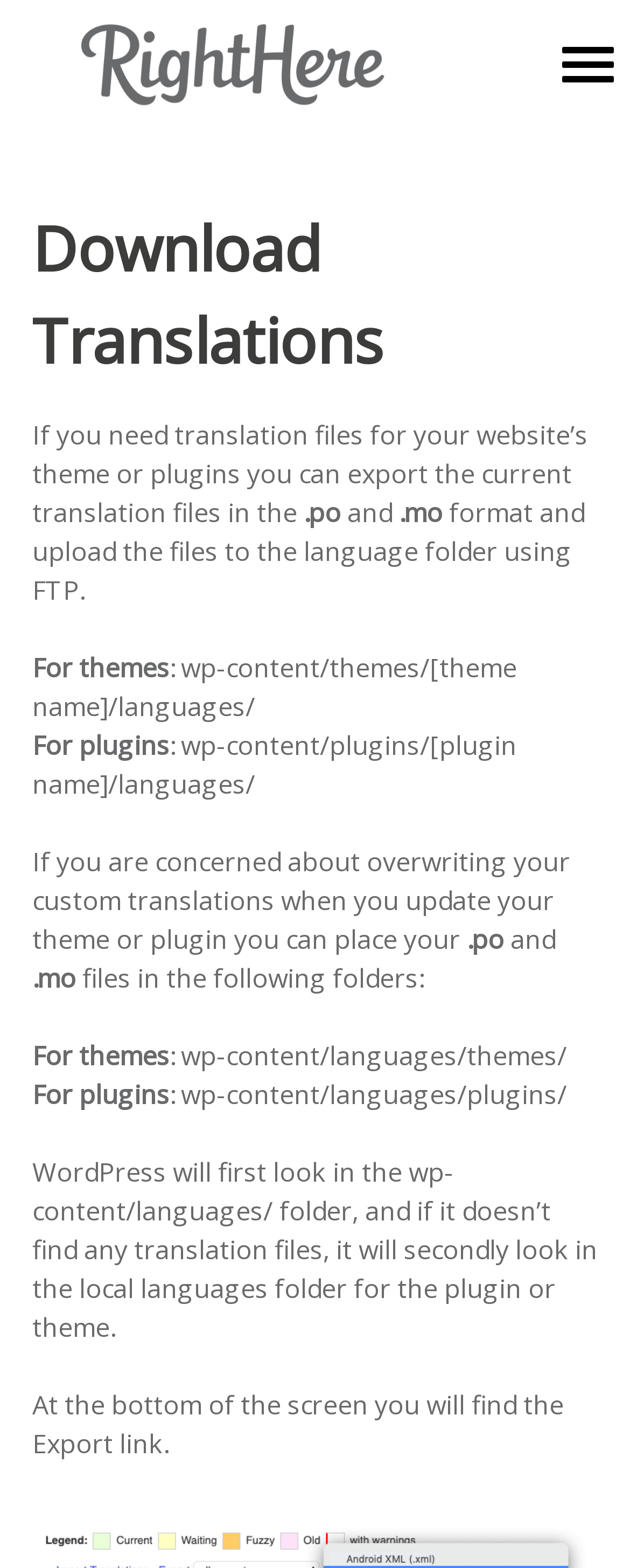Ascertain the bounding box coordinates for the UI element detailed here: "alt="Translate RightHere"". The coordinates should be provided as [left, top, right, bottom] with each value being a float between 0 and 1.

[0.051, 0.01, 0.686, 0.072]